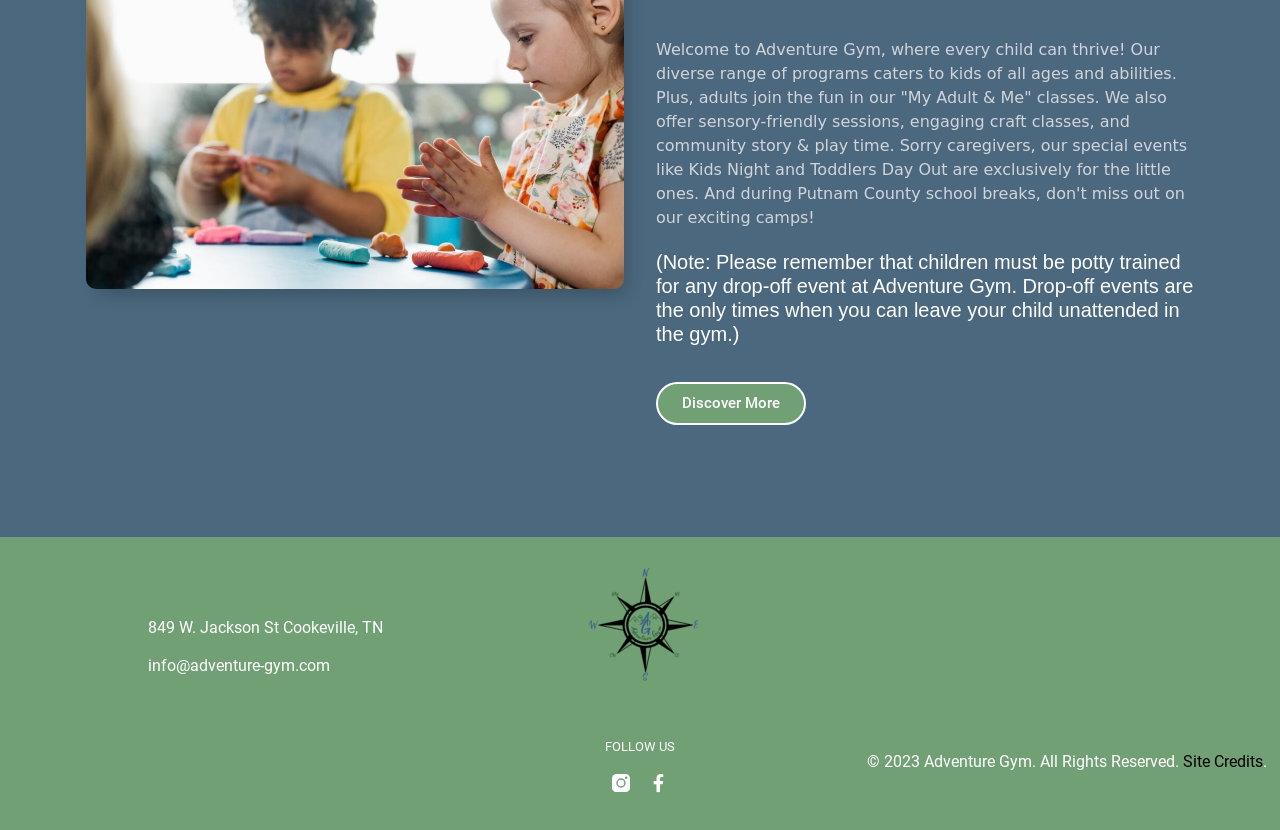What is the condition for drop-off events at Adventure Gym?
Use the image to give a comprehensive and detailed response to the question.

I found this information by reading the heading element that mentions the condition for drop-off events, which states 'Note: Please remember that children must be potty trained for any drop-off event at Adventure Gym.'.